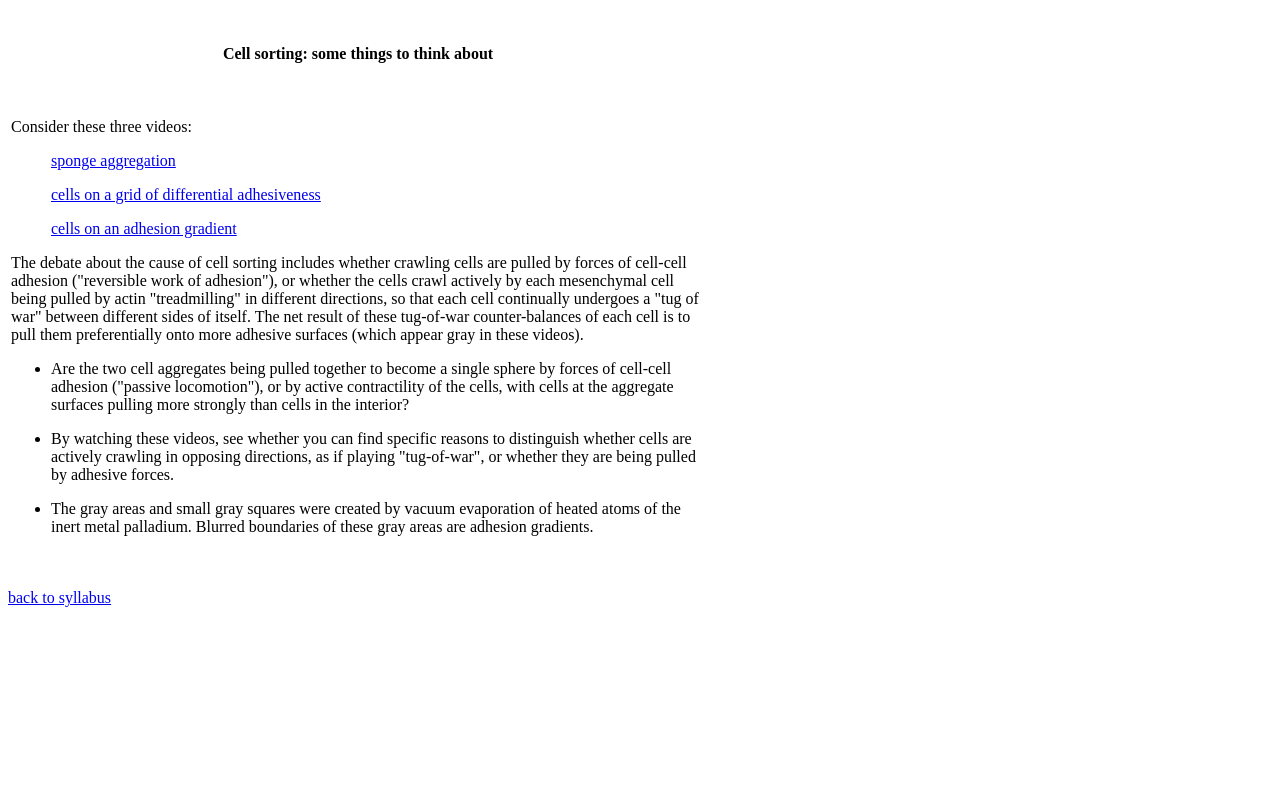Based on the image, provide a detailed and complete answer to the question: 
What is the topic of cell sorting?

The topic of cell sorting is discussed in the context of cell-cell adhesion, where cells are pulled by forces of cell-cell adhesion or crawl actively by each mesenchymal cell being pulled by actin 'treadmilling' in different directions.